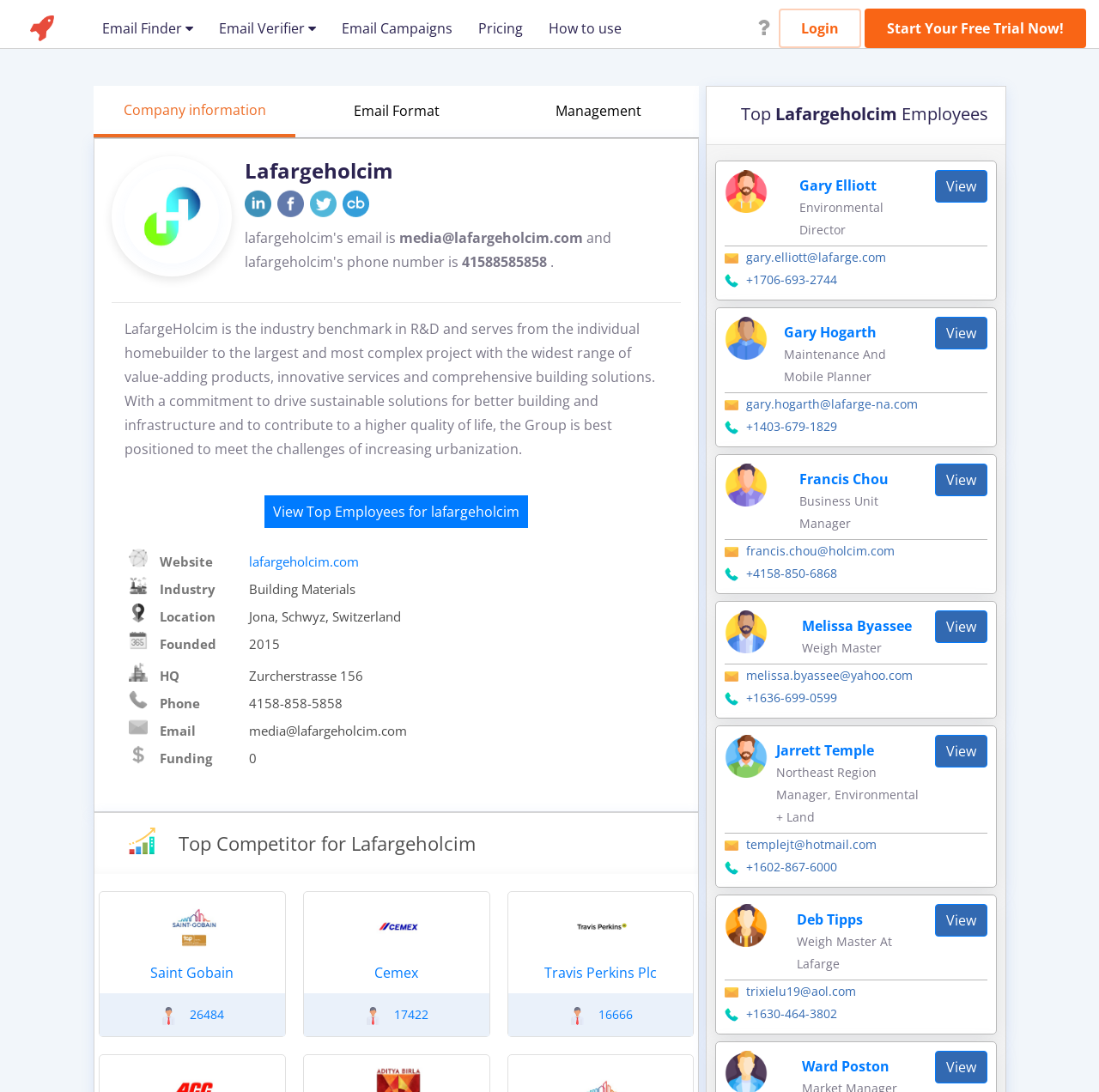Describe all the key features of the webpage in detail.

The webpage is about Lafargeholcim, a company in the building materials industry. At the top left, there is a site logo, accompanied by a navigation menu with links to "Email Finder", "Email Verifier", "Email Campaigns", "Pricing", "How to use", and "Login". On the top right, there is a call-to-action button "Start Your Free Trial Now!".

Below the navigation menu, there is a section with the company's information, including its email address, phone number, and a brief description of the company. The description explains that Lafargeholcim is a leader in R&D and provides a range of products and services for the building industry.

To the right of the company information, there is a table with details about the company, including its website, industry, location, founding year, headquarters, phone number, and email address. Each row in the table has an icon, a label, and the corresponding value.

Further down the page, there is a section with a heading "Top Competitor for Lafargeholcim", followed by a link to Saint Gobain's website, which is a competitor in the same industry. Below this section, there is an image and a link to a related page.

Throughout the page, there are several images, including icons, logos, and other graphics. The overall layout is organized, with clear headings and concise text, making it easy to navigate and find information about Lafargeholcim.